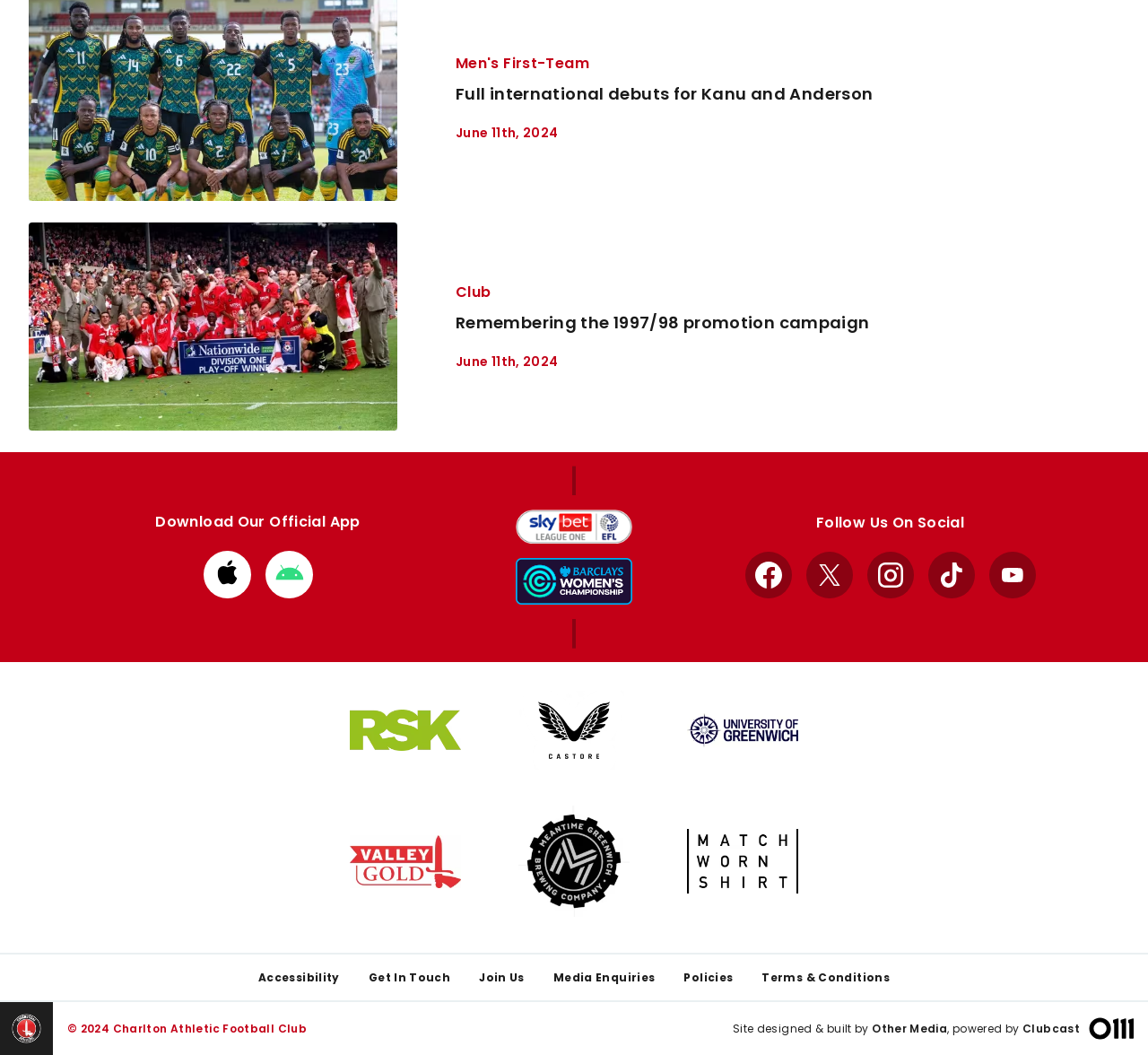Identify the bounding box coordinates of the area that should be clicked in order to complete the given instruction: "Follow us on Facebook". The bounding box coordinates should be four float numbers between 0 and 1, i.e., [left, top, right, bottom].

[0.649, 0.523, 0.689, 0.567]